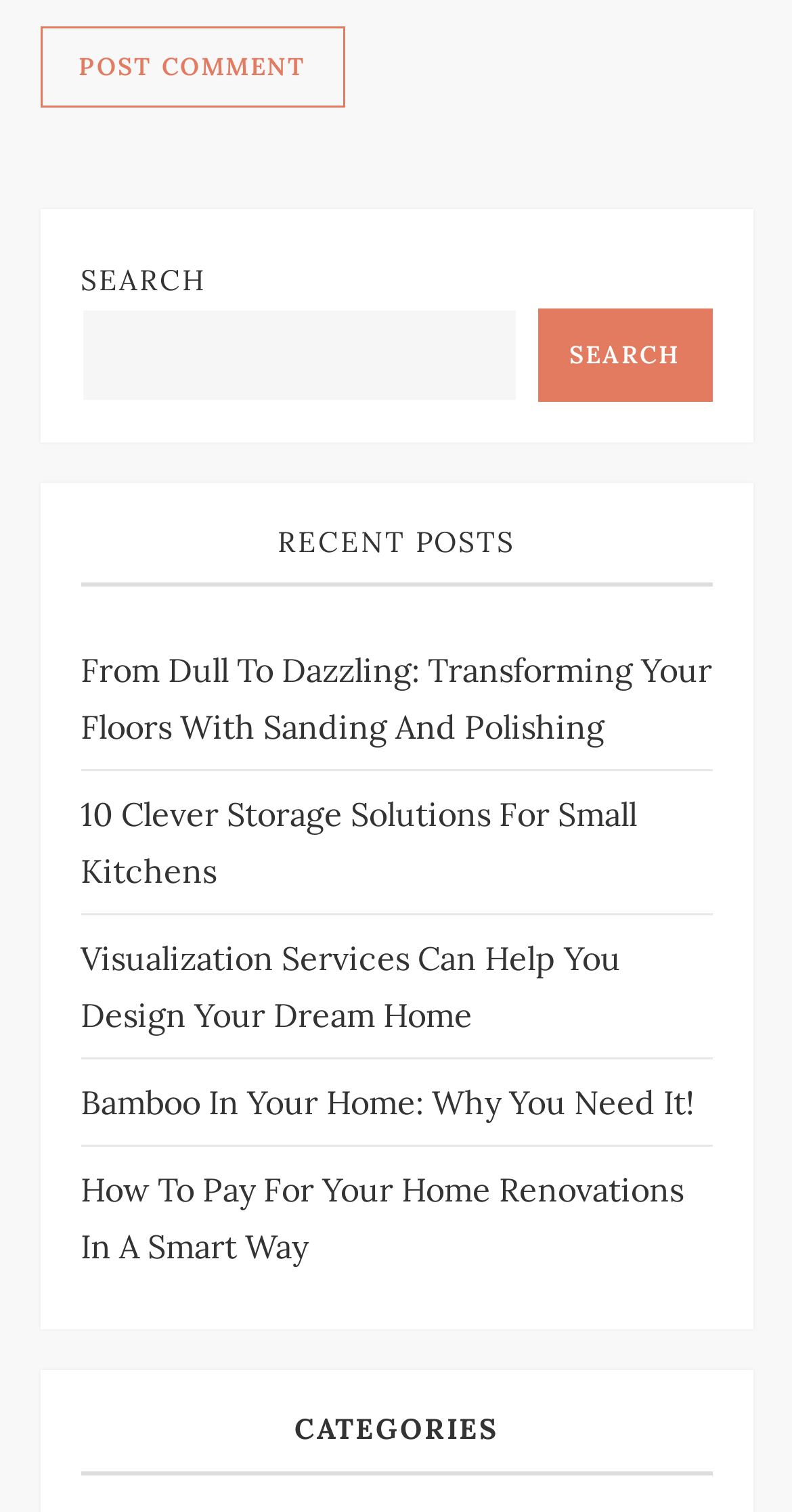Give the bounding box coordinates for the element described by: "parent_node: SEARCH name="s"".

[0.101, 0.204, 0.655, 0.265]